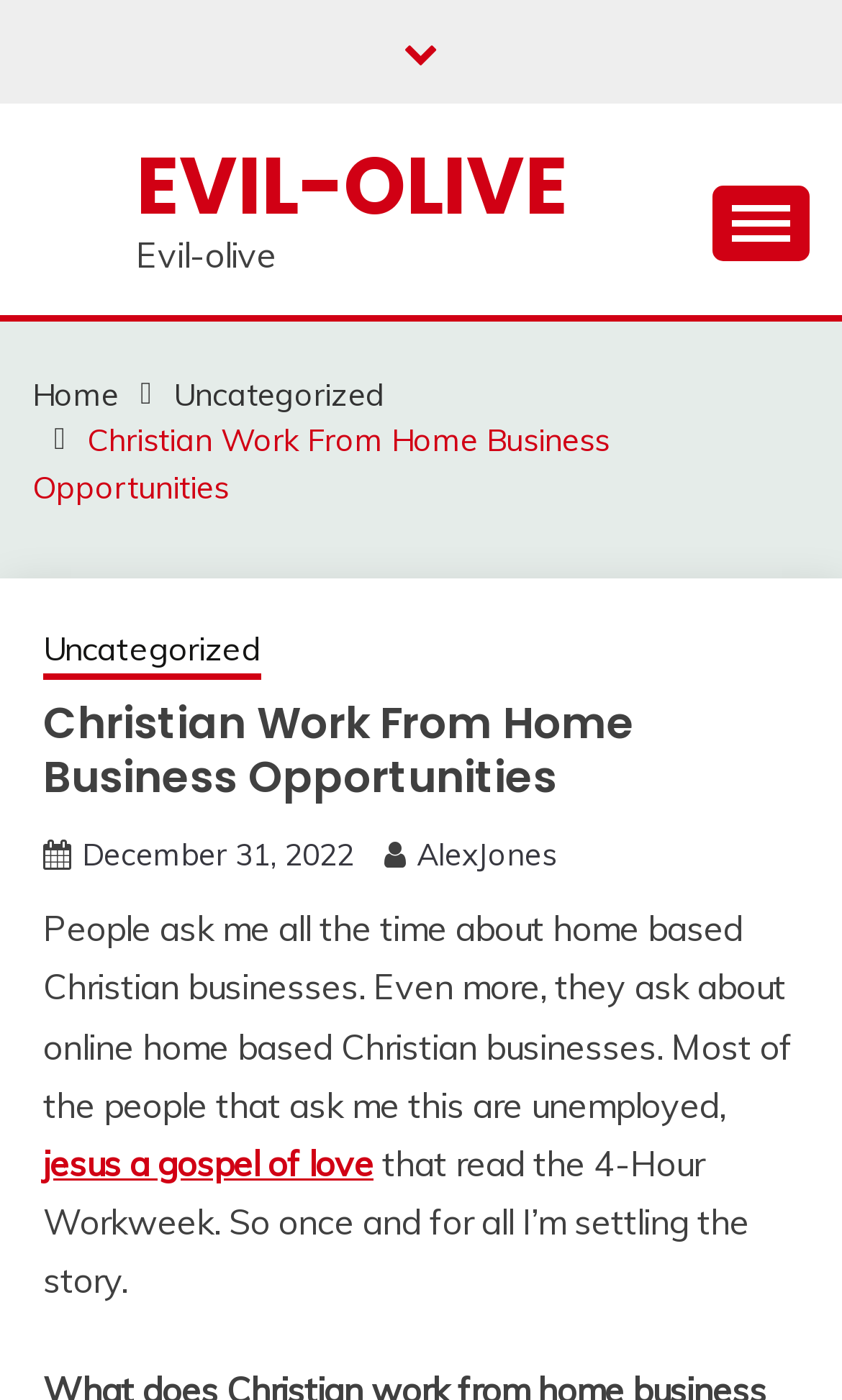Find the bounding box coordinates of the element you need to click on to perform this action: 'Click the 'EVIL-OLIVE' link'. The coordinates should be represented by four float values between 0 and 1, in the format [left, top, right, bottom].

[0.162, 0.092, 0.674, 0.173]